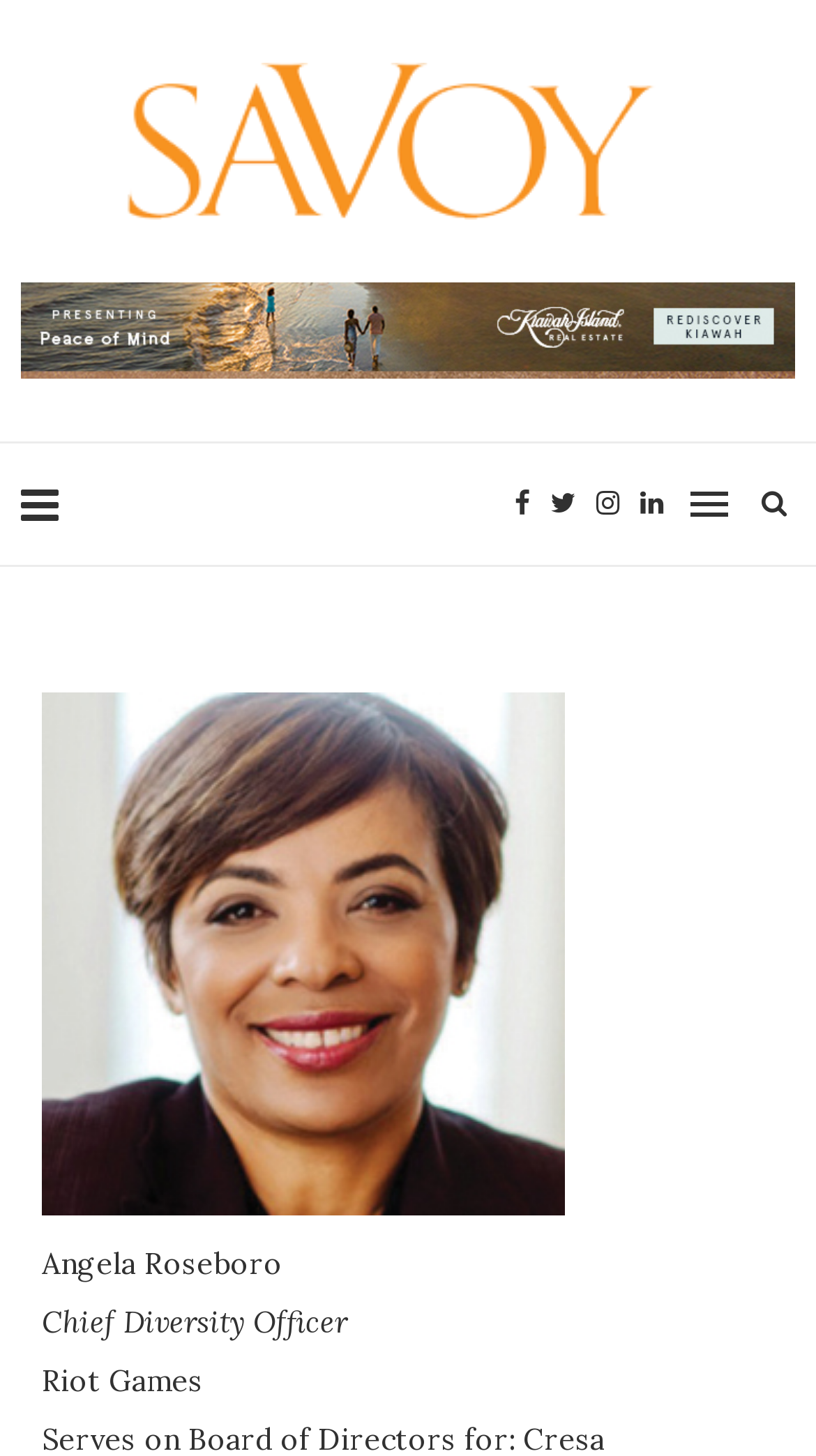How many social media links are present on the page?
Refer to the image and answer the question using a single word or phrase.

5